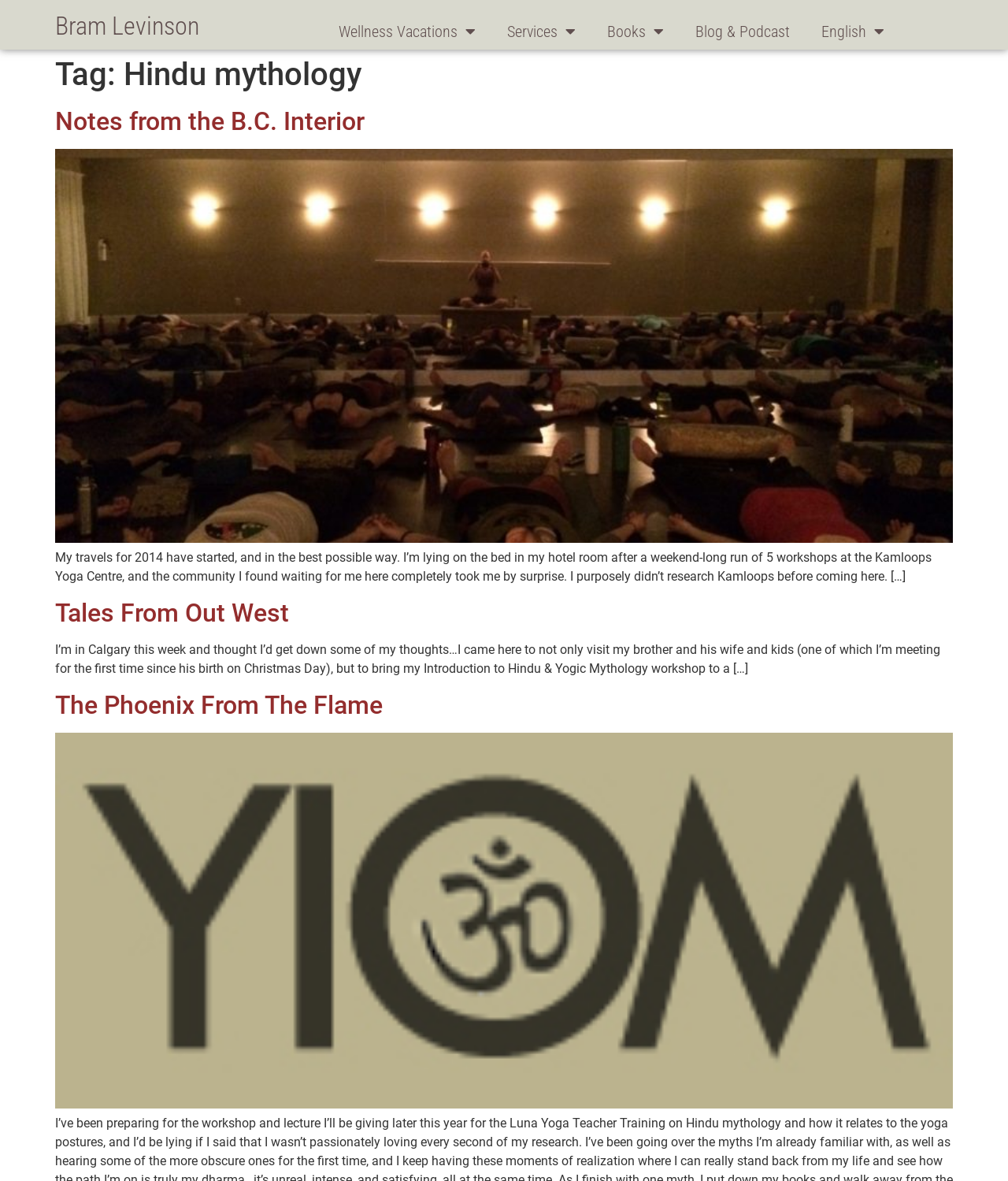Please identify the bounding box coordinates for the region that you need to click to follow this instruction: "Click on the 'Justice' link".

None